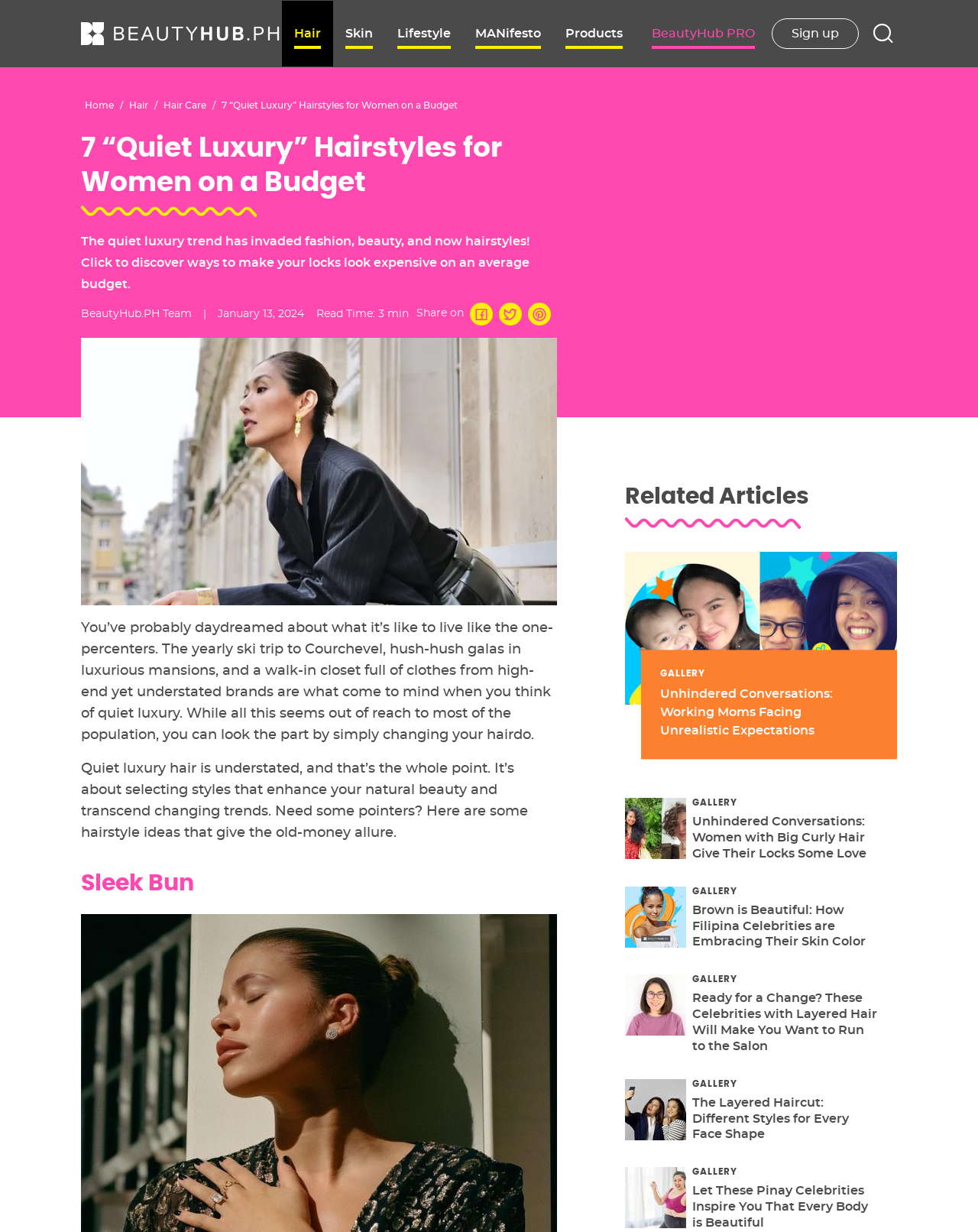Provide the bounding box coordinates of the HTML element described by the text: "alt="FMS cleaning" title="comm-cleaning"". The coordinates should be in the format [left, top, right, bottom] with values between 0 and 1.

None